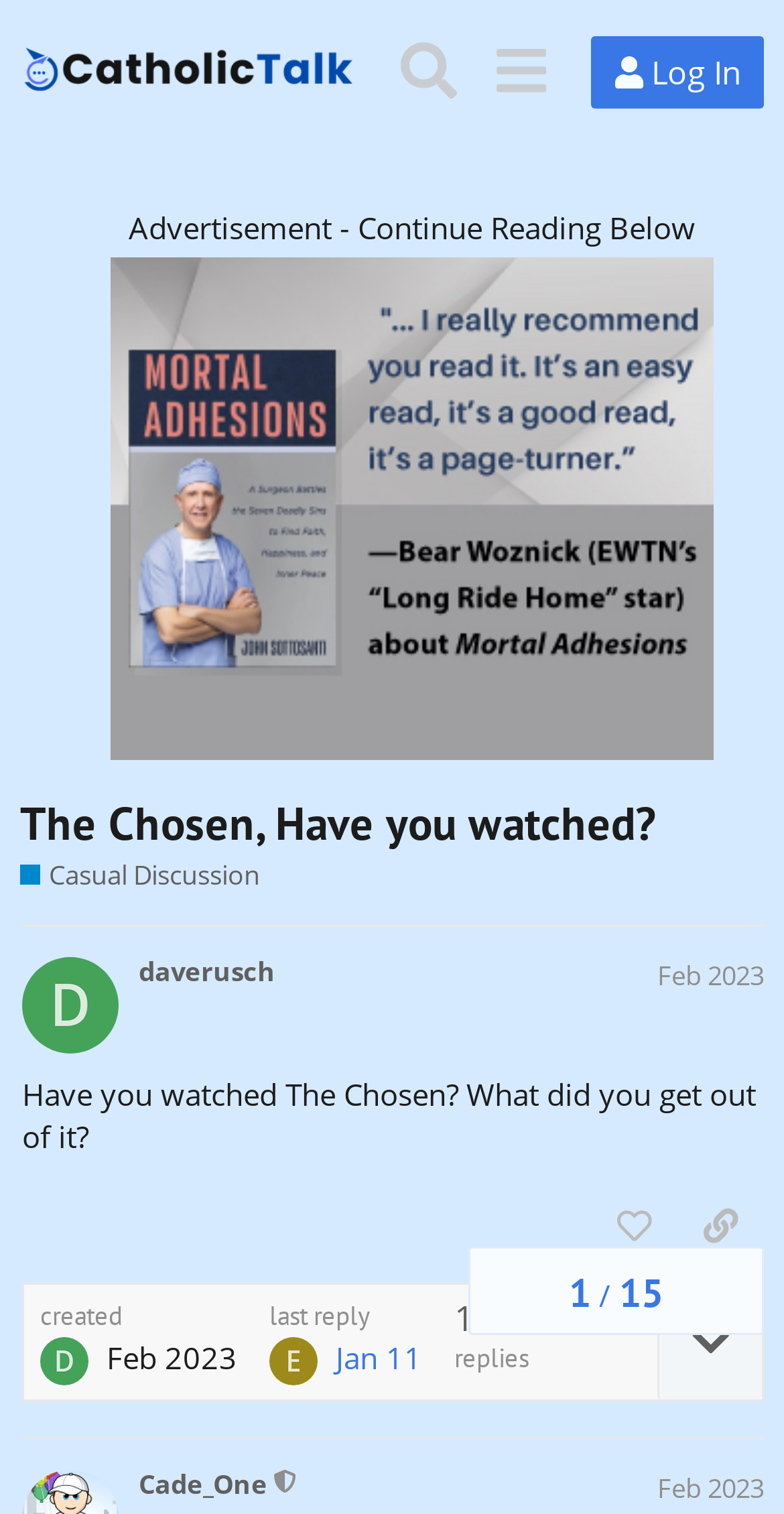Determine the bounding box for the UI element described here: "​".

[0.838, 0.849, 0.972, 0.924]